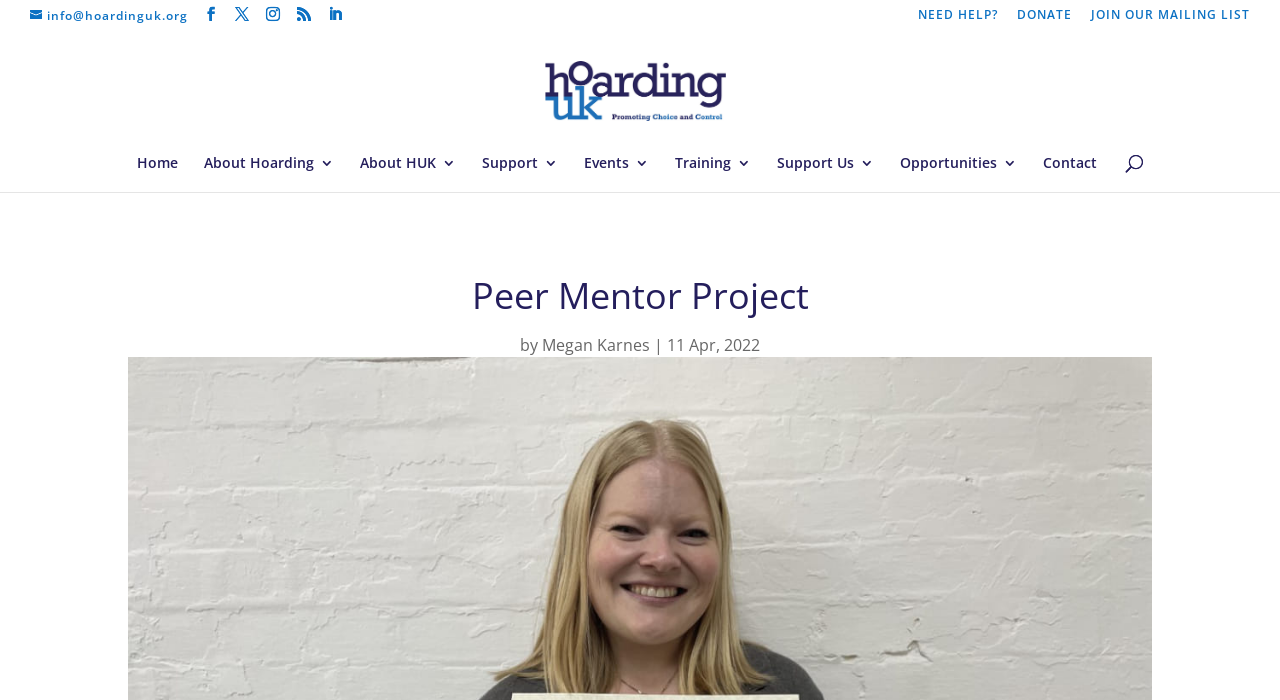Can you give a detailed response to the following question using the information from the image? What is the organization's email address?

I found the email address by looking at the top-left corner of the webpage, where there is a link with the email address 'info@hoardinguk.org'.